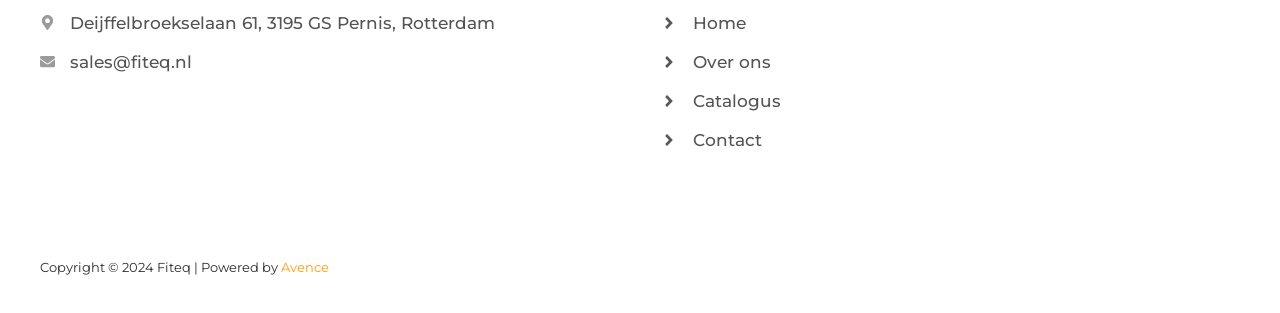What is the copyright year of the webpage?
Give a detailed and exhaustive answer to the question.

I found the copyright year by looking at the StaticText element with the ID 90, which contains the copyright information.